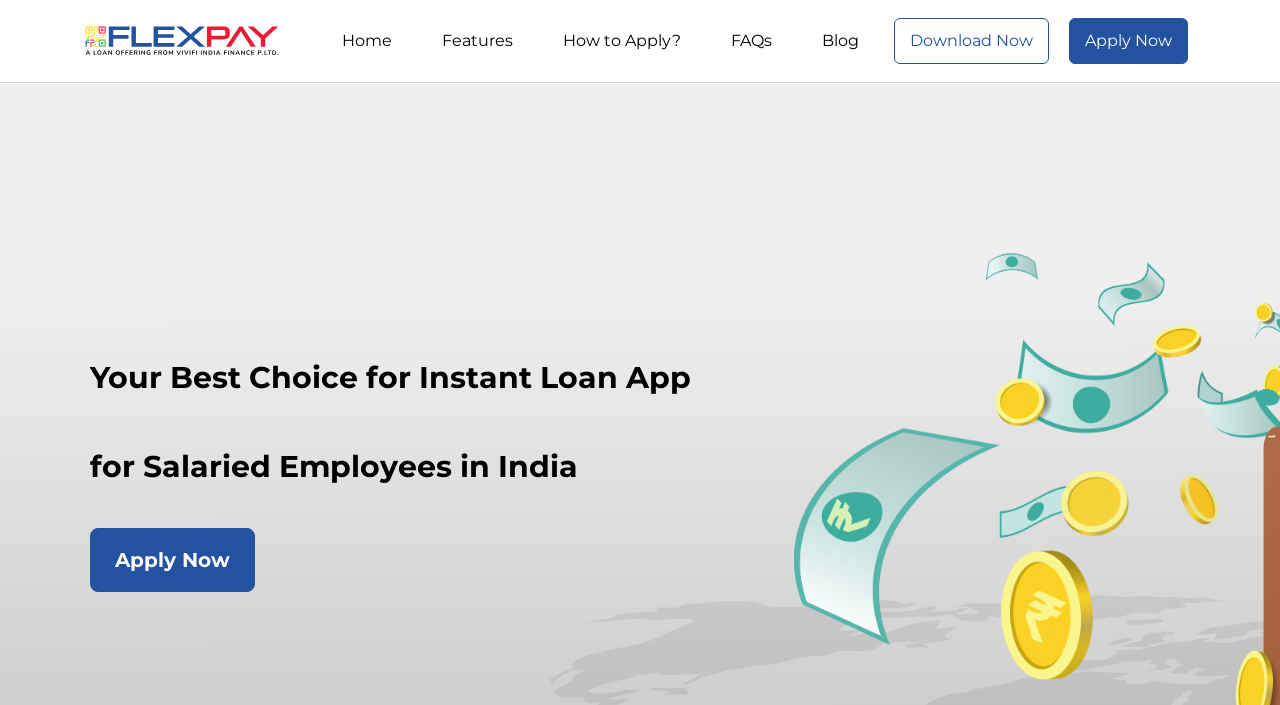Find the bounding box coordinates of the clickable area required to complete the following action: "Learn about Features".

[0.334, 0.027, 0.412, 0.089]